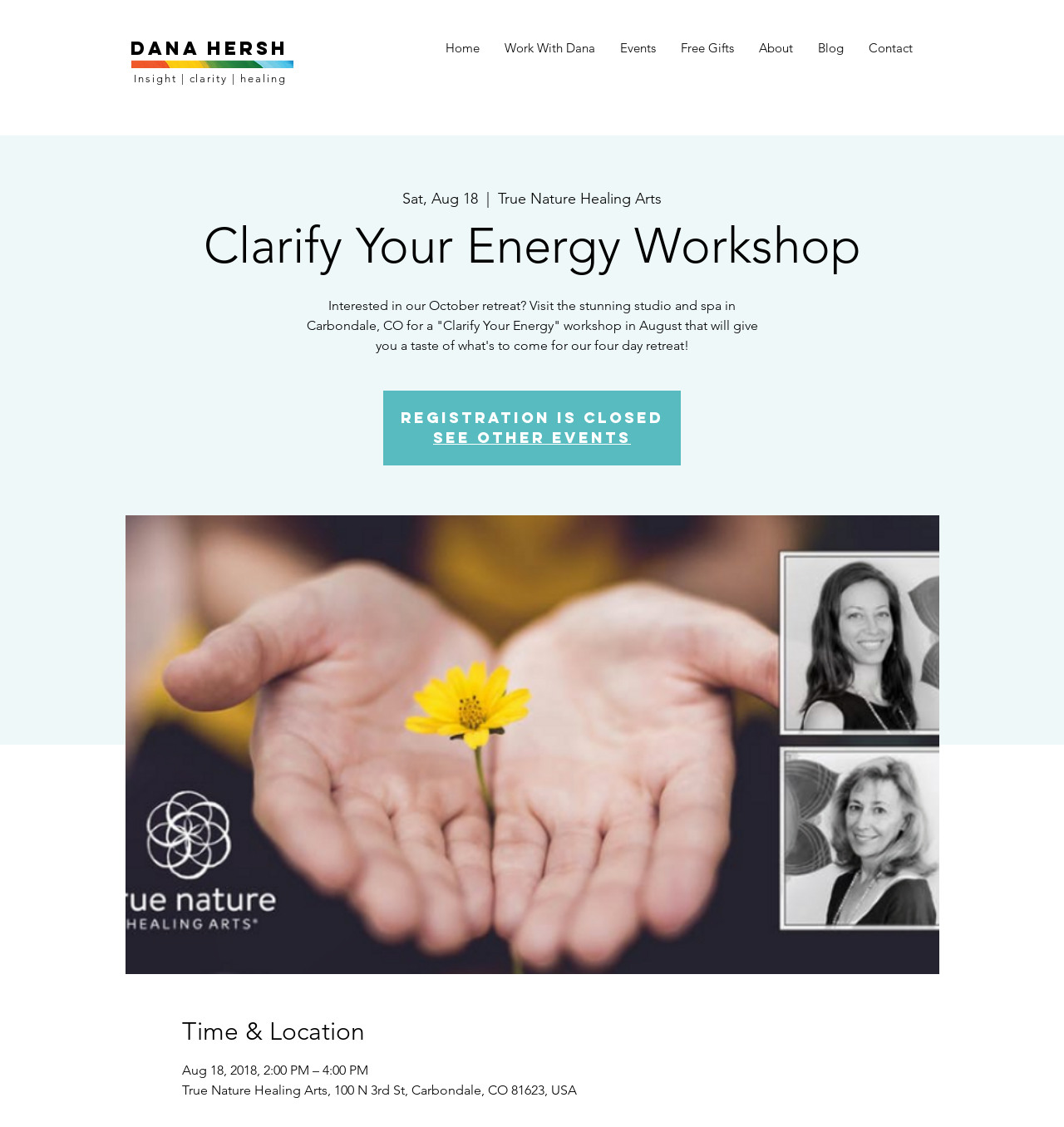Please find the bounding box coordinates of the element that you should click to achieve the following instruction: "View the 'Clarify Your Energy Workshop' details". The coordinates should be presented as four float numbers between 0 and 1: [left, top, right, bottom].

[0.171, 0.192, 0.829, 0.245]